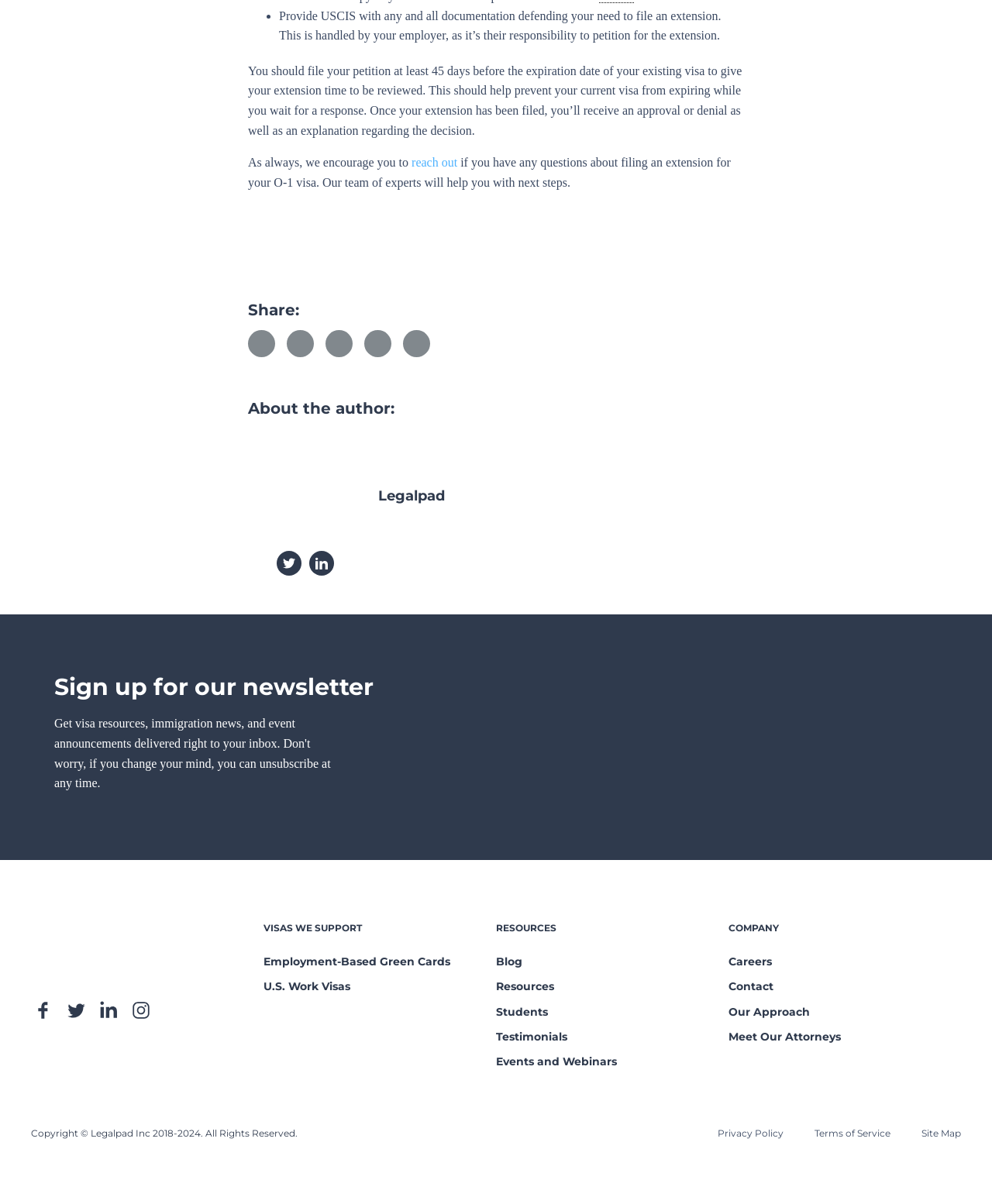What is the name of the company mentioned on the webpage?
Make sure to answer the question with a detailed and comprehensive explanation.

The company name 'Legalpad' is mentioned multiple times on the webpage, including in the heading 'About the author:' and in the links at the bottom of the page.